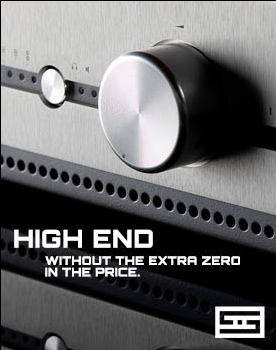What is the purpose of the large polished knob?
From the screenshot, provide a brief answer in one word or phrase.

Volume control or adjustment